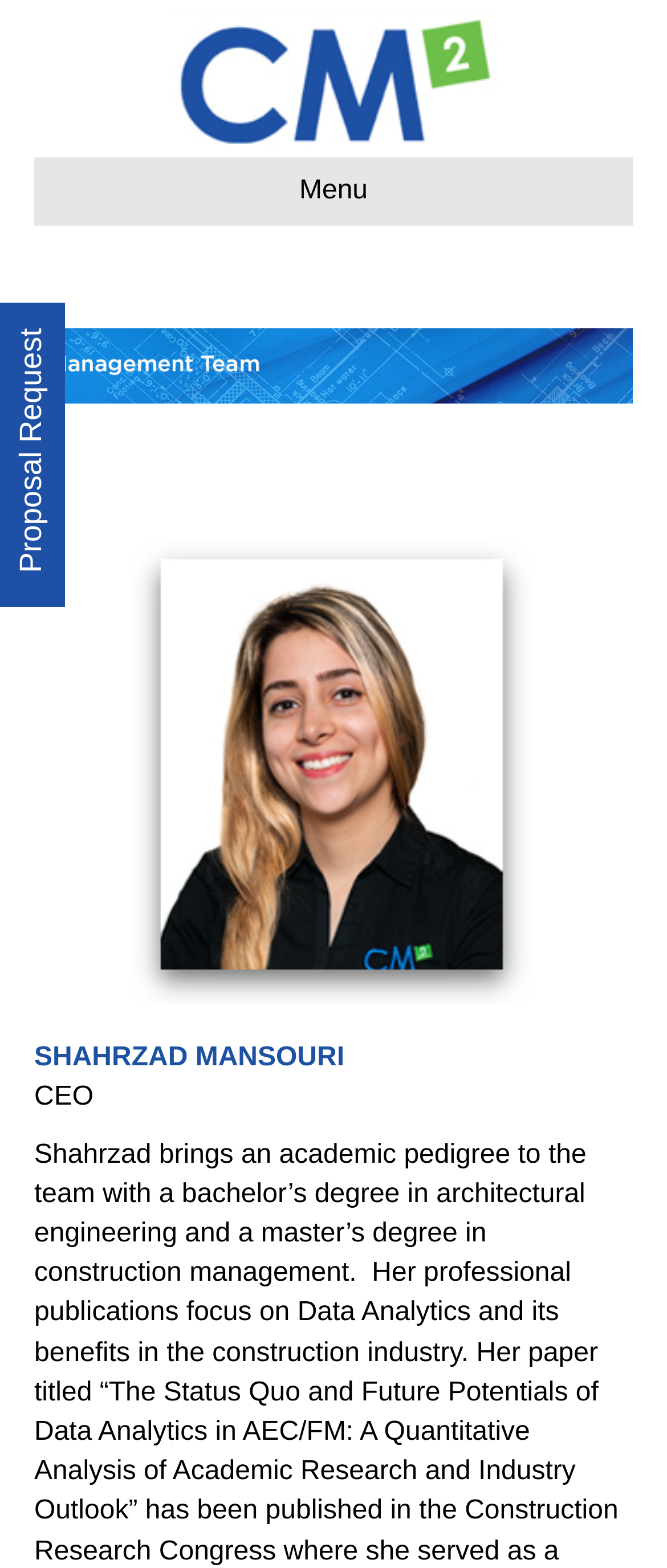What is the CEO's name?
Based on the image, give a one-word or short phrase answer.

Shahrzad Mansouri